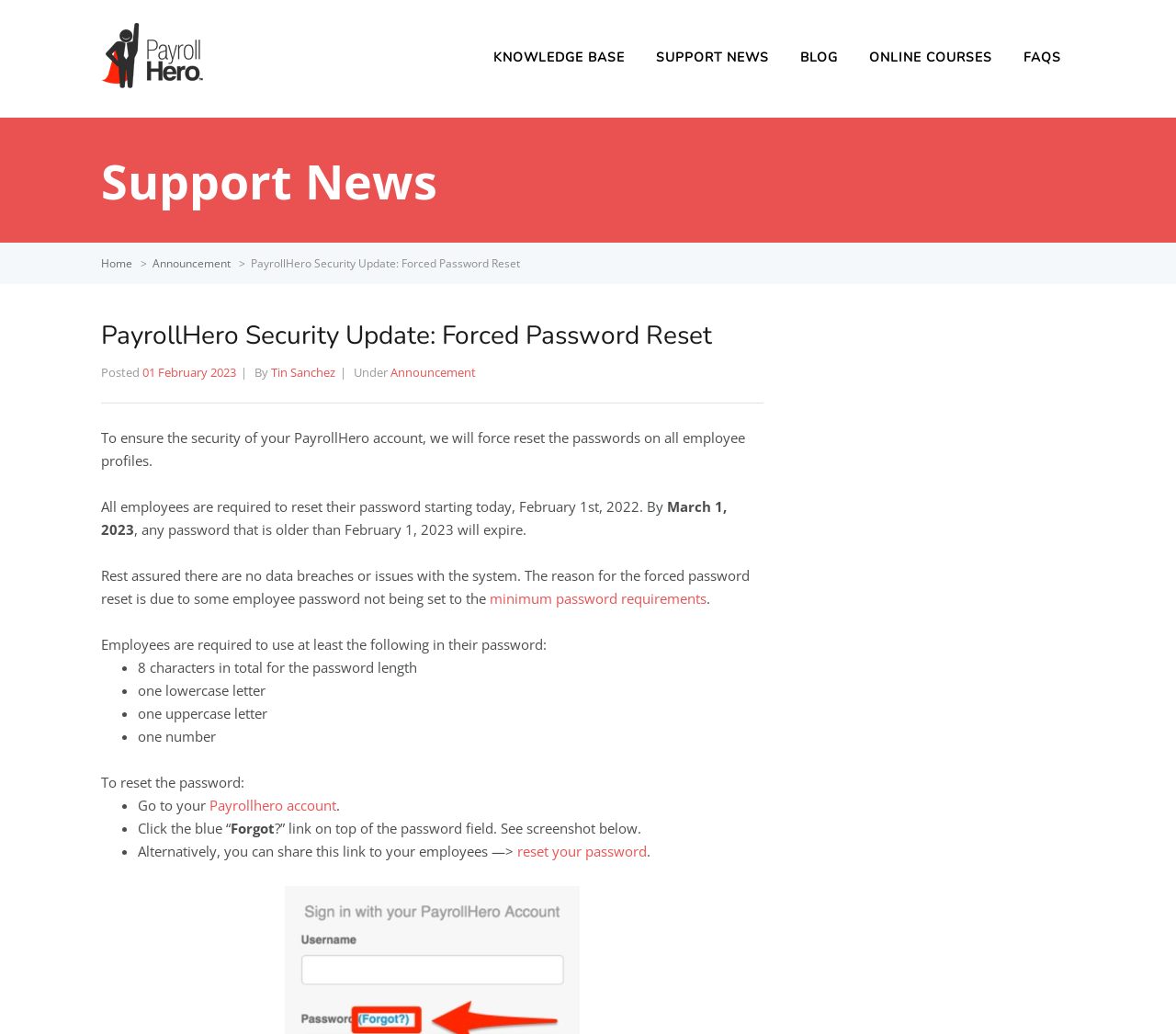Why is the forced password reset necessary?
Based on the image, provide your answer in one word or phrase.

Some passwords did not meet requirements